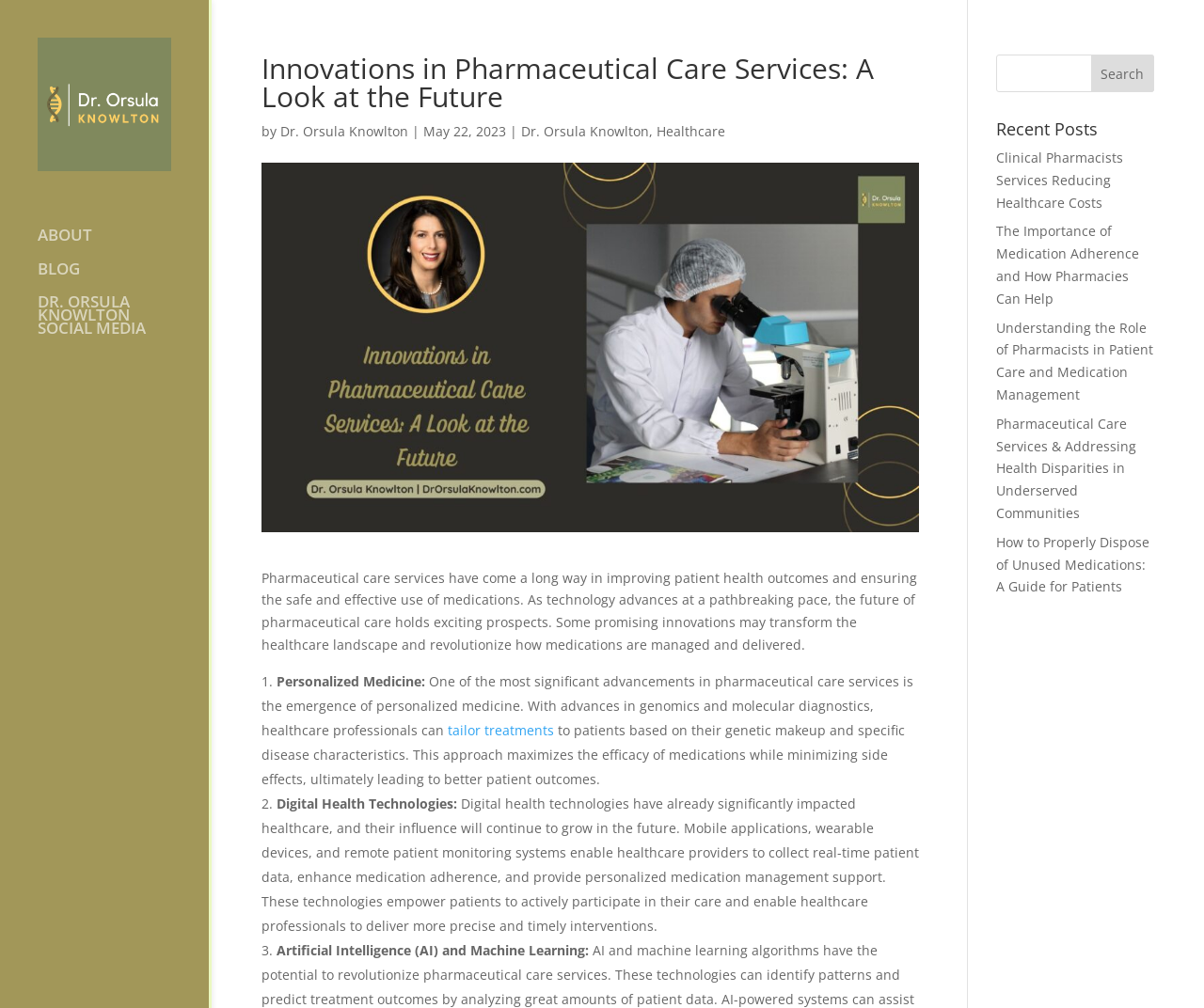Generate a comprehensive description of the webpage content.

The webpage is about innovations in pharmaceutical care services, with a focus on the future of healthcare. At the top left, there is a logo with the text "Dr. Orsula Knowlton | Healthcare" and an image. Below the logo, there are four links: "ABOUT", "BLOG", "DR. ORSULA KNOWLTON SOCIAL MEDIA", and a search bar with a searchbox and a button.

The main content of the webpage is an article titled "Innovations in Pharmaceutical Care Services: A Look at the Future" by Dr. Orsula Knowlton, dated May 22, 2023. The article discusses how pharmaceutical care services have improved patient health outcomes and ensured the safe and effective use of medications. It highlights three promising innovations that may transform the healthcare landscape: personalized medicine, digital health technologies, and artificial intelligence (AI) and machine learning.

On the right side of the webpage, there is a section titled "Recent Posts" with five links to other articles related to pharmaceutical care services and healthcare.

Overall, the webpage has a clean and organized layout, with clear headings and concise text. The use of links and images adds visual interest and makes it easy to navigate.